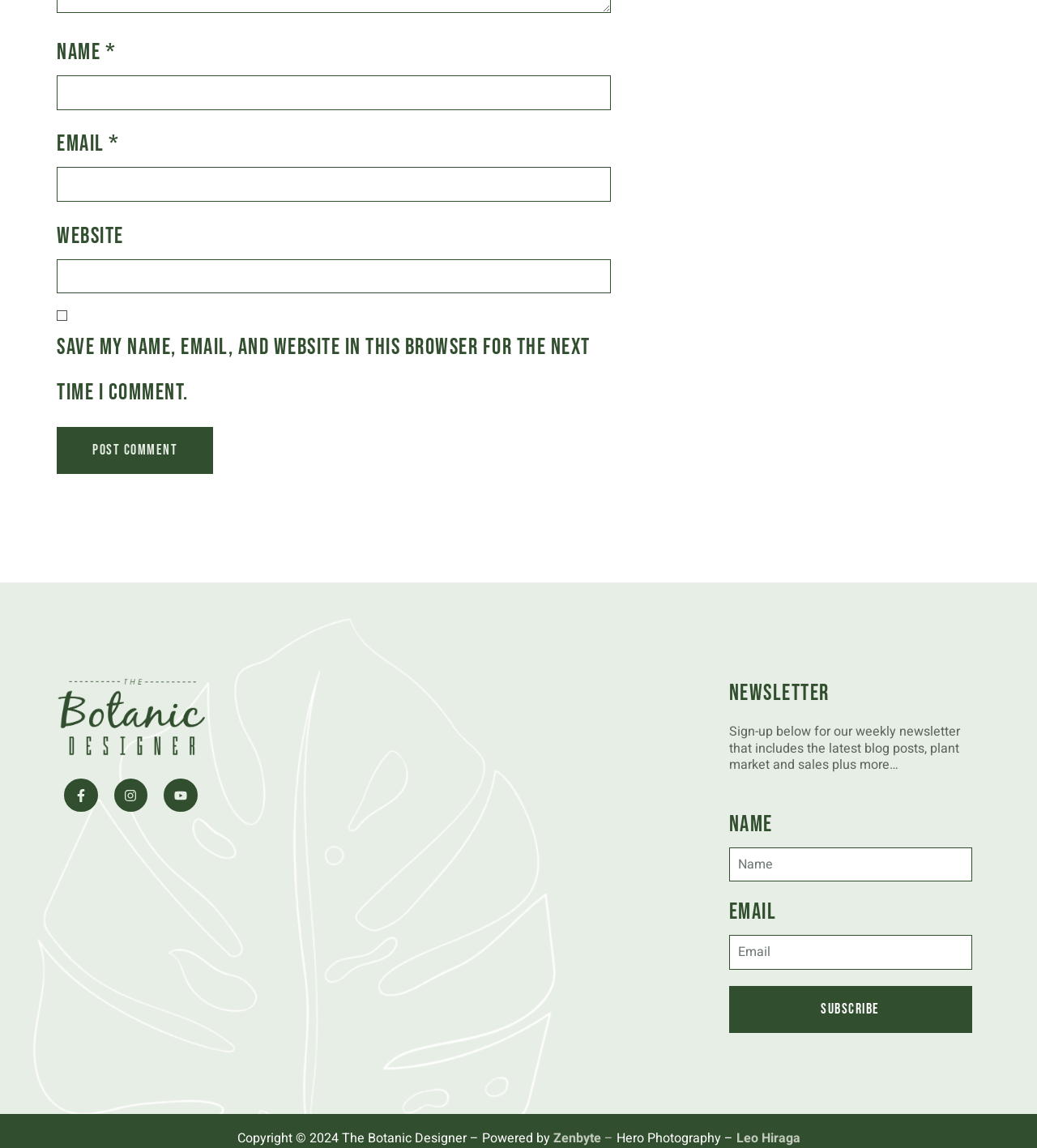Please locate the bounding box coordinates of the element that should be clicked to complete the given instruction: "Enter your name".

[0.055, 0.066, 0.589, 0.096]